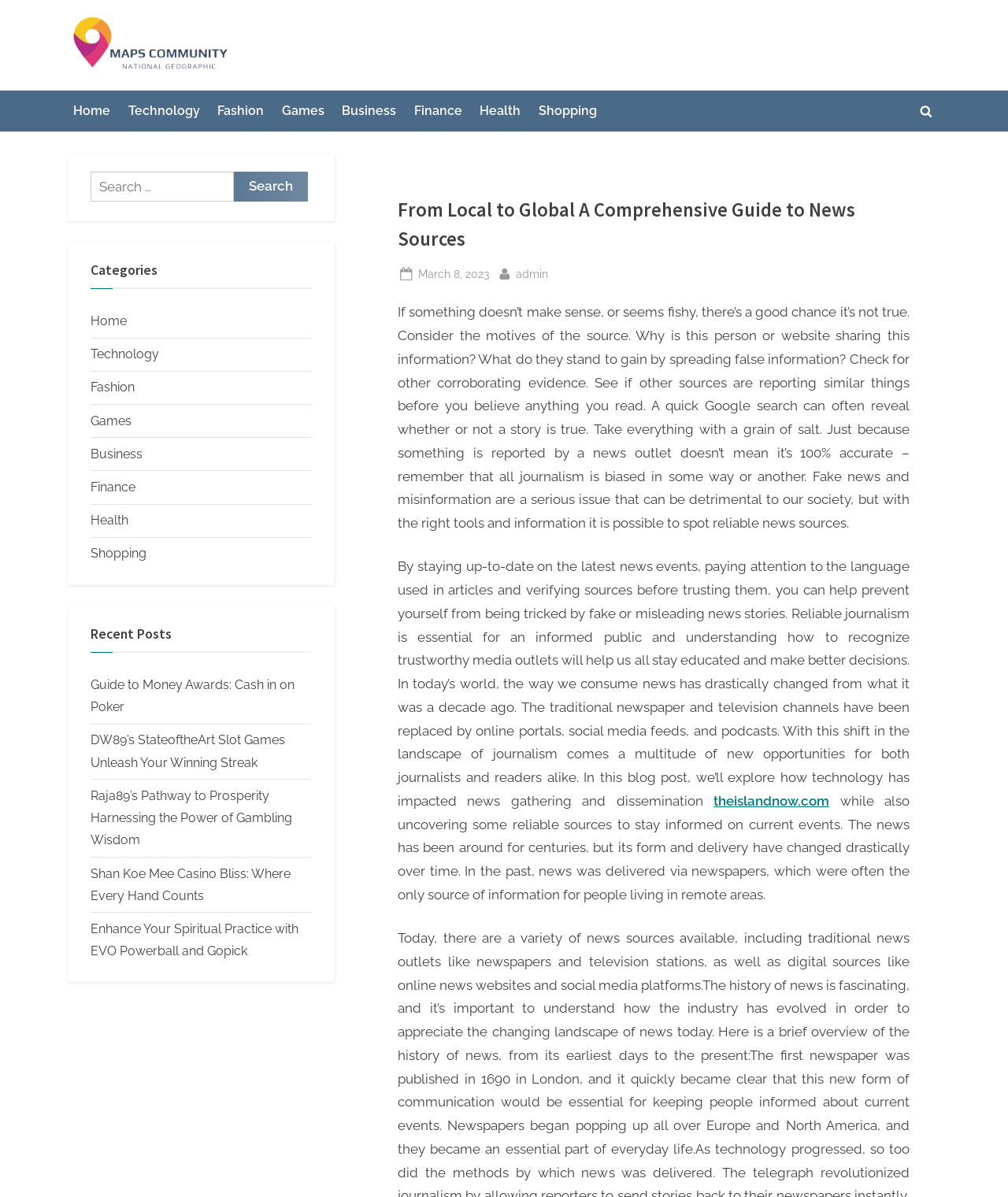What is the category of the post 'Guide to Money Awards: Cash in on Poker'?
Look at the screenshot and give a one-word or phrase answer.

Games